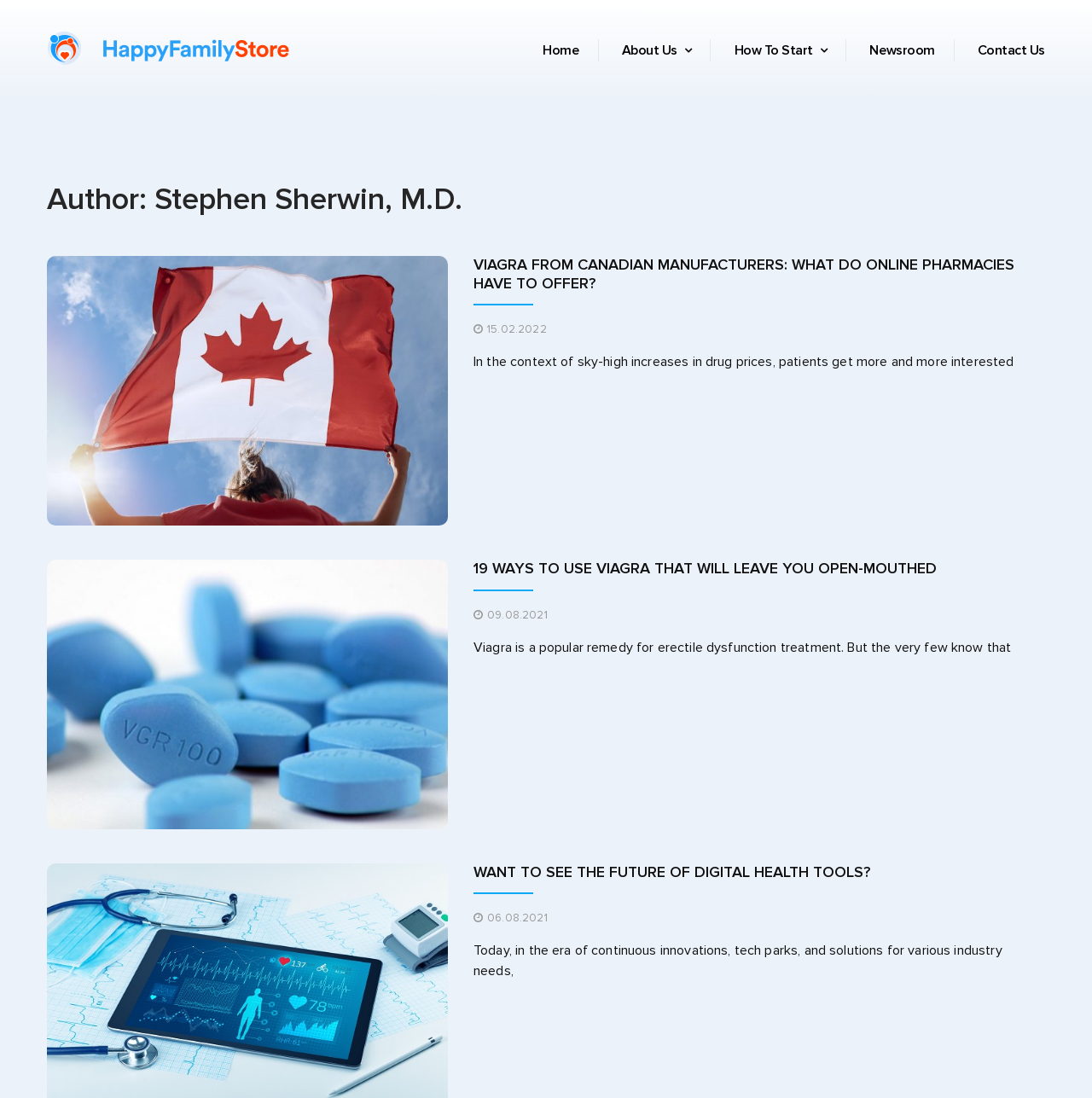Please provide a comprehensive answer to the question based on the screenshot: What is the topic of the first article?

The first article has a heading 'VIAGRA FROM CANADIAN MANUFACTURERS: WHAT DO ONLINE PHARMACIES HAVE TO OFFER?' and an image with a similar description, indicating that the topic of the first article is related to Viagra from Canadian Manufacturers.